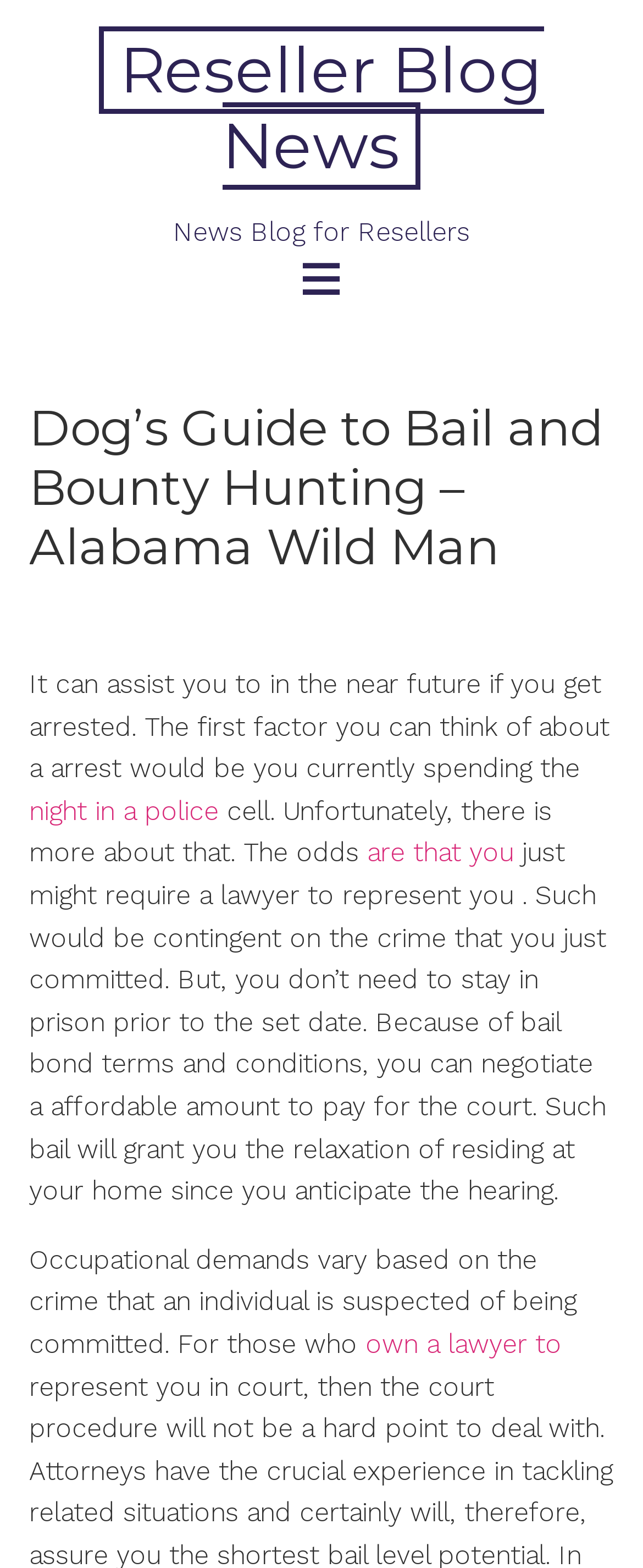Give an in-depth explanation of the webpage layout and content.

The webpage appears to be a blog post or article titled "Dog's Guide to Bail and Bounty Hunting - Alabama Wild Man" with a focus on providing information about bail bonds and the legal process. 

At the top of the page, there is a link to "Reseller Blog News" and a static text "News Blog for Resellers". Below this, there is a button with an icon, likely a search or menu button. 

The main content of the page is divided into sections, with a heading "Dog’s Guide to Bail and Bounty Hunting – Alabama Wild Man" at the top. The first section of text explains that if you get arrested, the first thing you think of is spending the night in a police cell, but there is more to it. The text then discusses the possibility of requiring a lawyer and the role of bail bonds in allowing you to stay at home while awaiting a hearing.

Further down the page, there is more text that discusses how occupational demands vary based on the crime an individual is suspected of committing, with a link to owning a lawyer to represent you. Overall, the page appears to be providing informative content about the legal process and bail bonds.